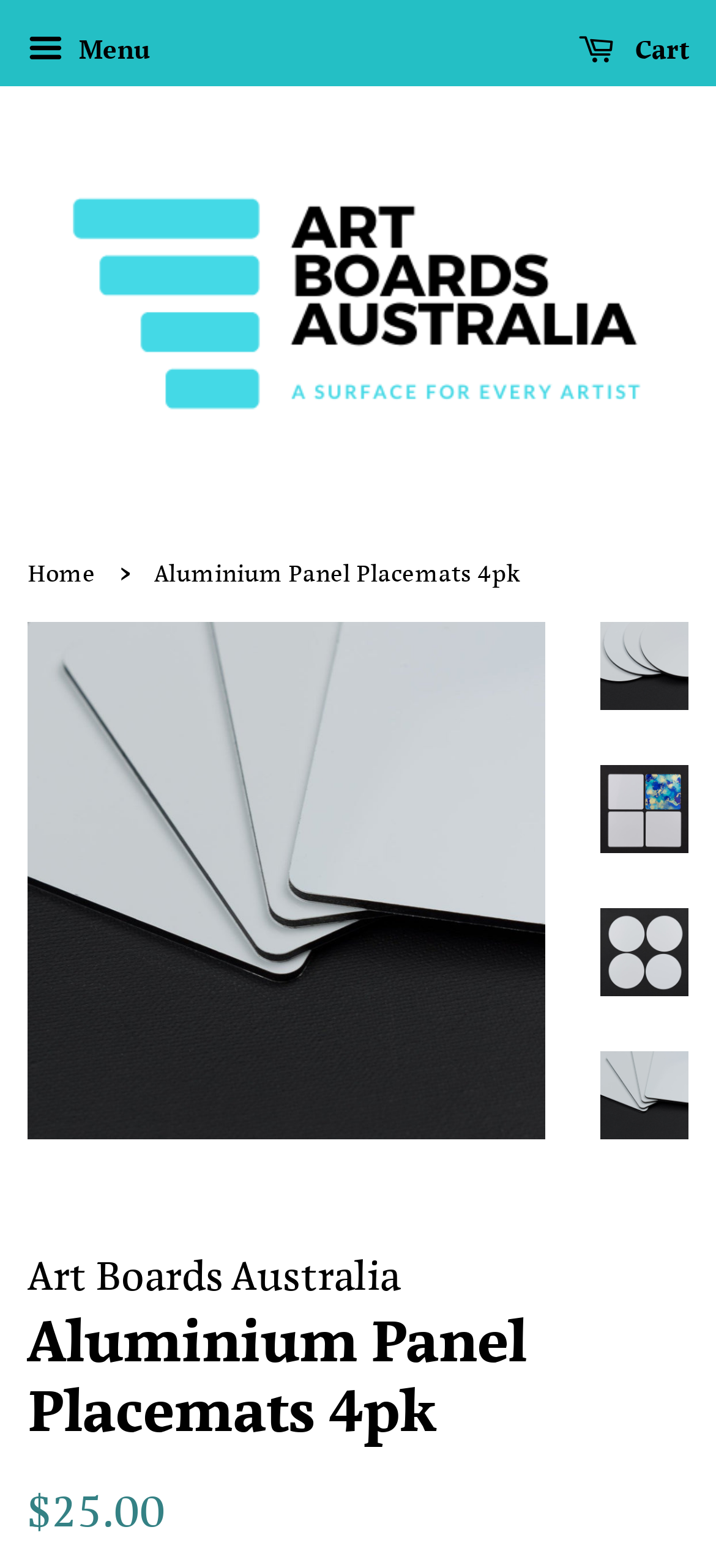Find the bounding box of the element with the following description: "Cart 0". The coordinates must be four float numbers between 0 and 1, formatted as [left, top, right, bottom].

[0.808, 0.014, 0.962, 0.053]